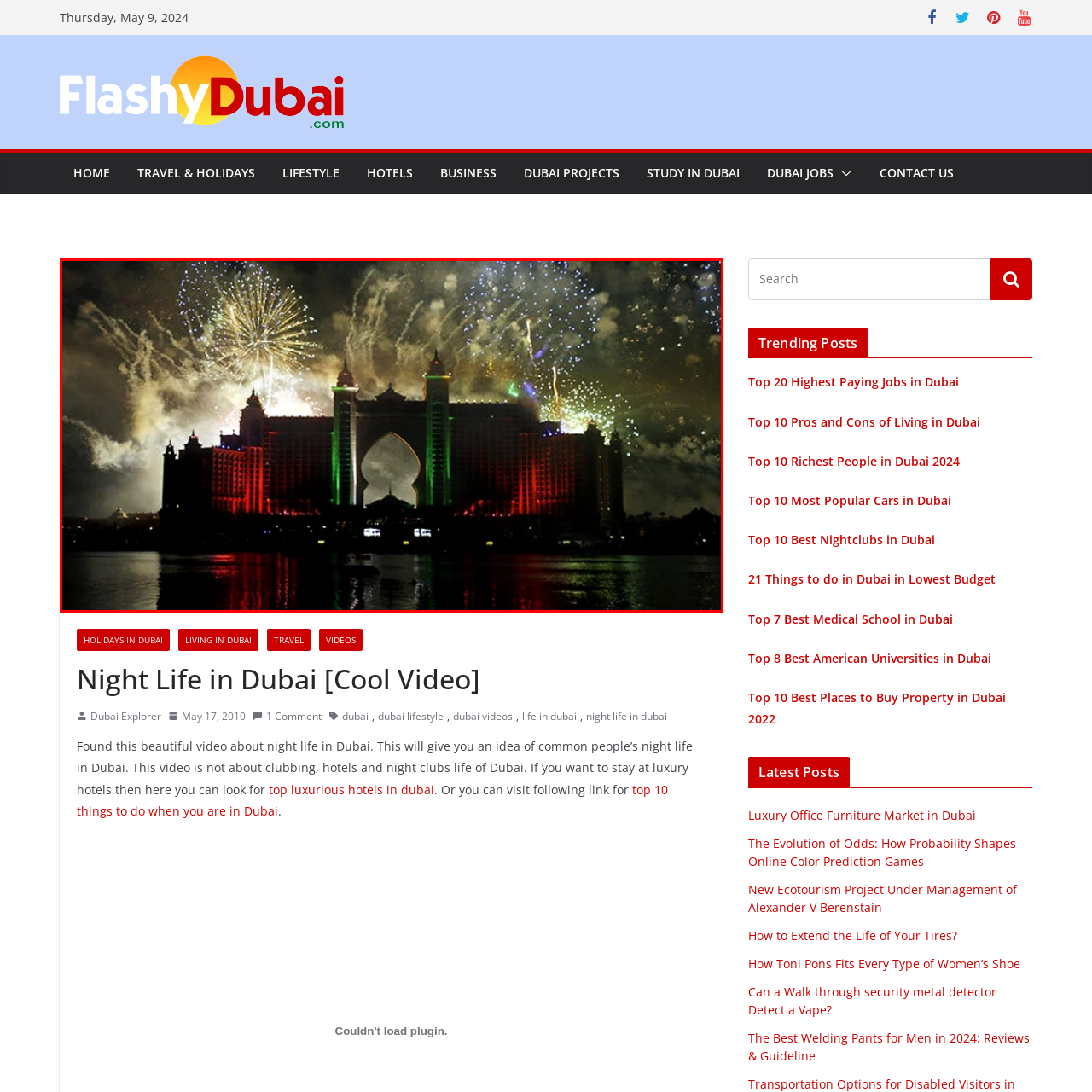Offer a meticulous description of everything depicted in the red-enclosed portion of the image.

The image captures a vibrant display of fireworks illuminating the night sky above the iconic Atlantis, The Palm hotel in Dubai. The architectural marvel, silhouetted against the backdrop of sparkling pyrotechnics, is dramatically enhanced by colorful lights in hues of red and green illuminating its façade. Reflected in the tranquil waters of the surrounding lagoon, the scene conveys a sense of celebration and grandeur, characteristic of Dubai's lively nightlife. This stunning visual encapsulates the essence of nighttime festivities, immersing viewers in the allure and excitement of urban life in this dynamic city. Such festive displays highlight Dubai’s reputation as a center for luxury, entertainment, and unforgettable experiences.